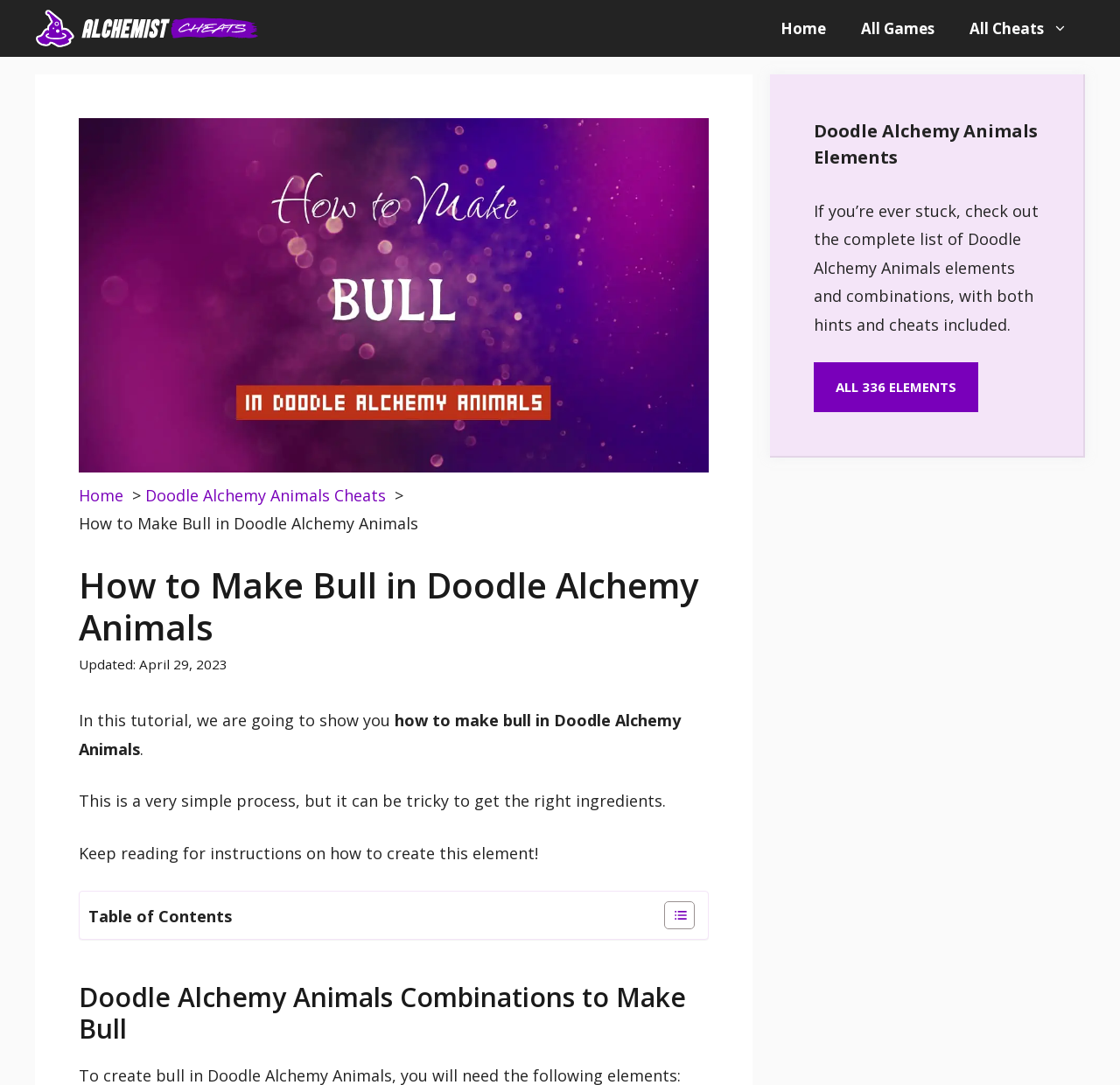How many elements are there in Doodle Alchemy Animals?
Refer to the image and provide a one-word or short phrase answer.

336